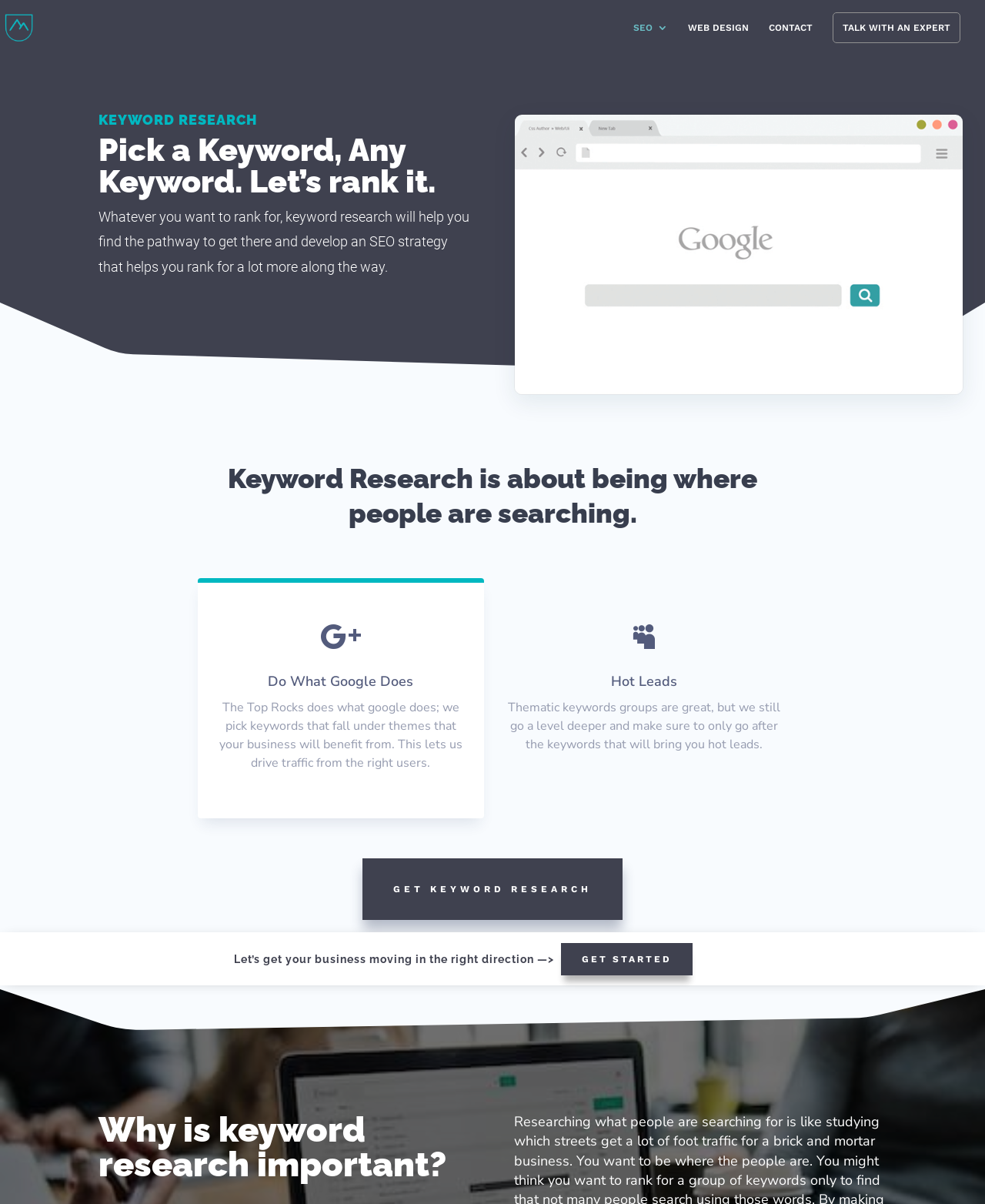Give a one-word or short phrase answer to the question: 
How many links are there in the top navigation bar?

4